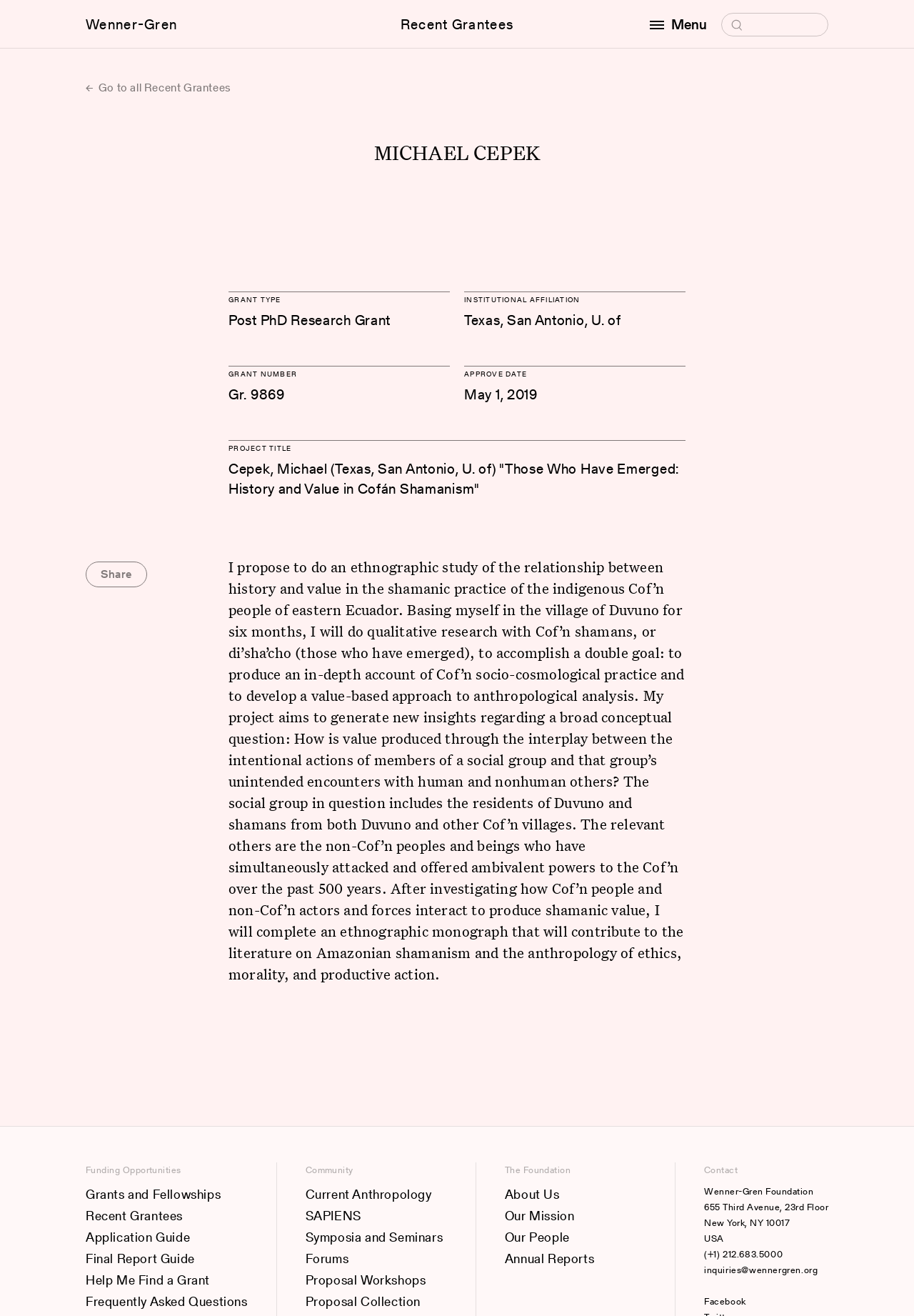Find the bounding box coordinates for the HTML element specified by: "parent_node: Search for: value="→"".

[0.965, 0.01, 0.977, 0.027]